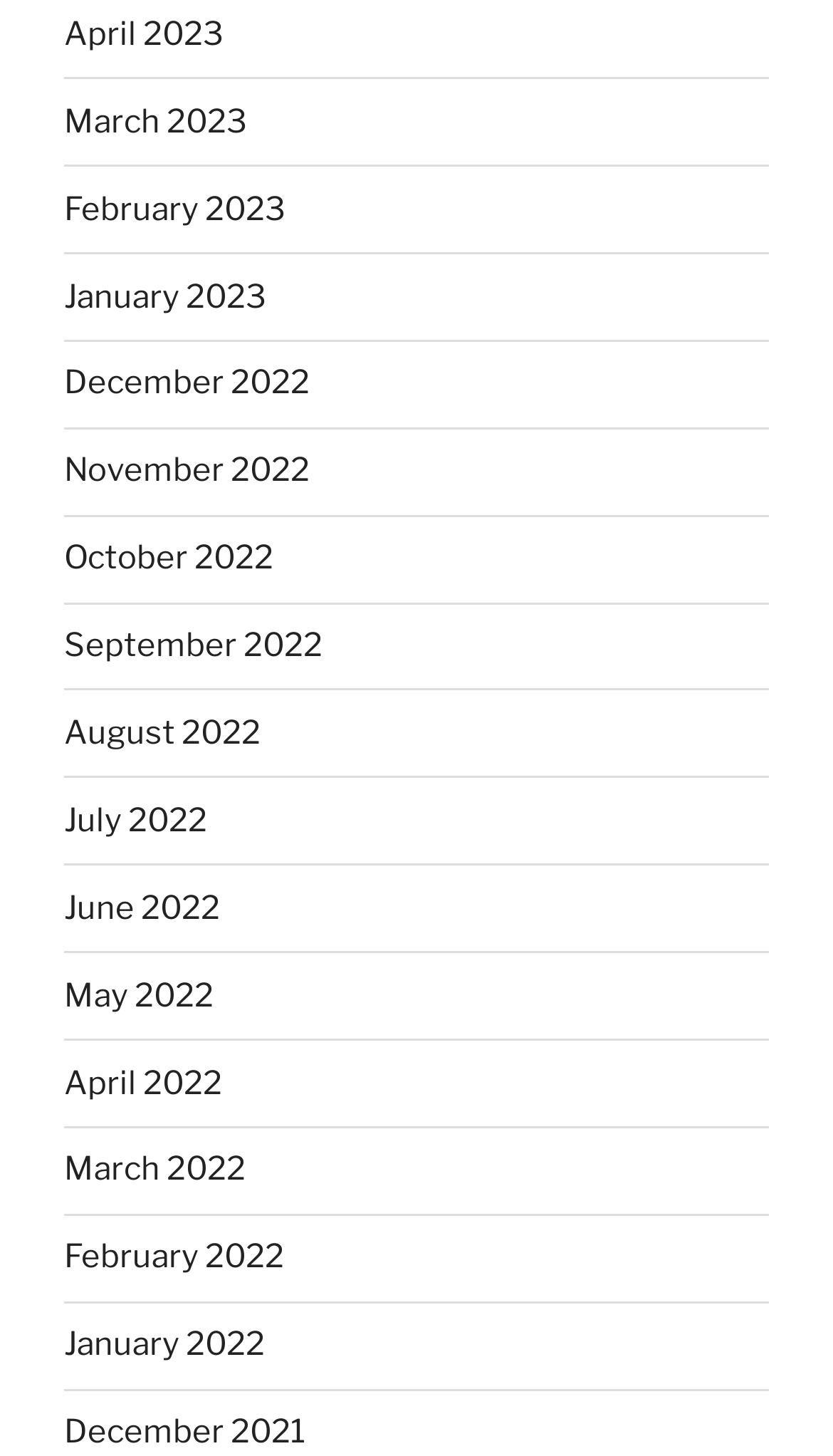What is the most recent month listed?
Using the picture, provide a one-word or short phrase answer.

April 2023